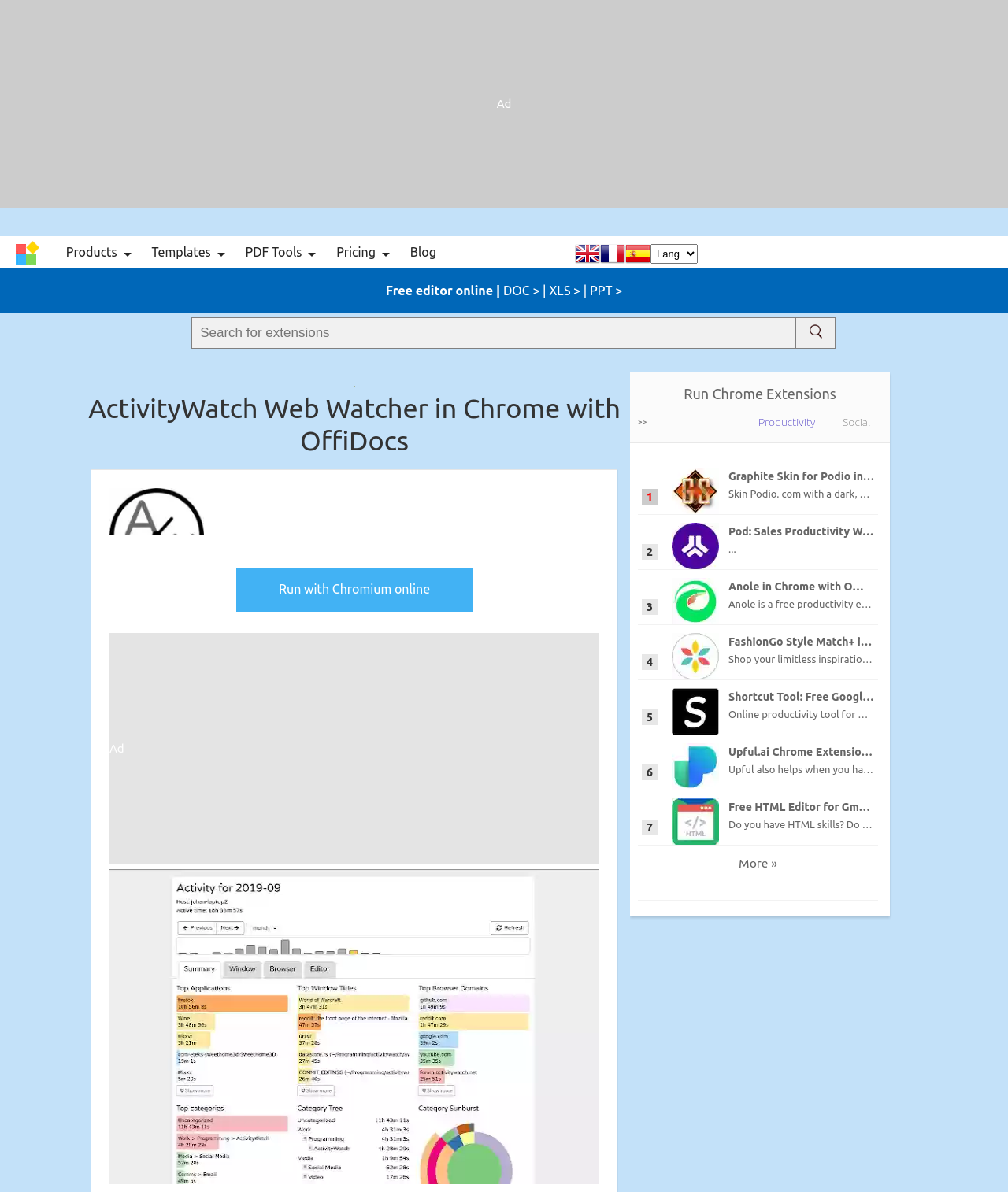Determine the bounding box coordinates of the clickable element necessary to fulfill the instruction: "Search for extensions". Provide the coordinates as four float numbers within the 0 to 1 range, i.e., [left, top, right, bottom].

[0.19, 0.266, 0.79, 0.293]